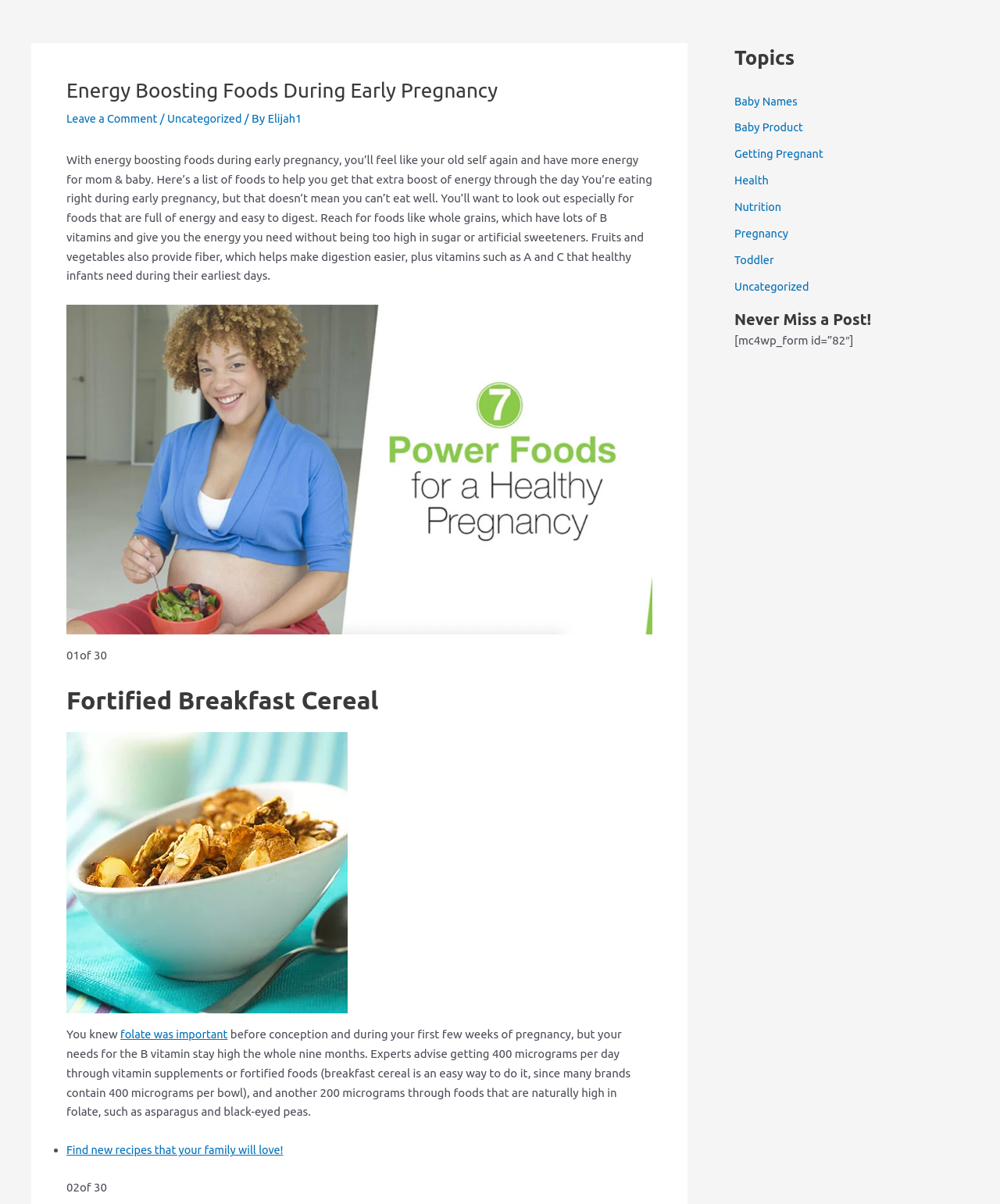Ascertain the bounding box coordinates for the UI element detailed here: "Elijah1". The coordinates should be provided as [left, top, right, bottom] with each value being a float between 0 and 1.

[0.274, 0.094, 0.309, 0.105]